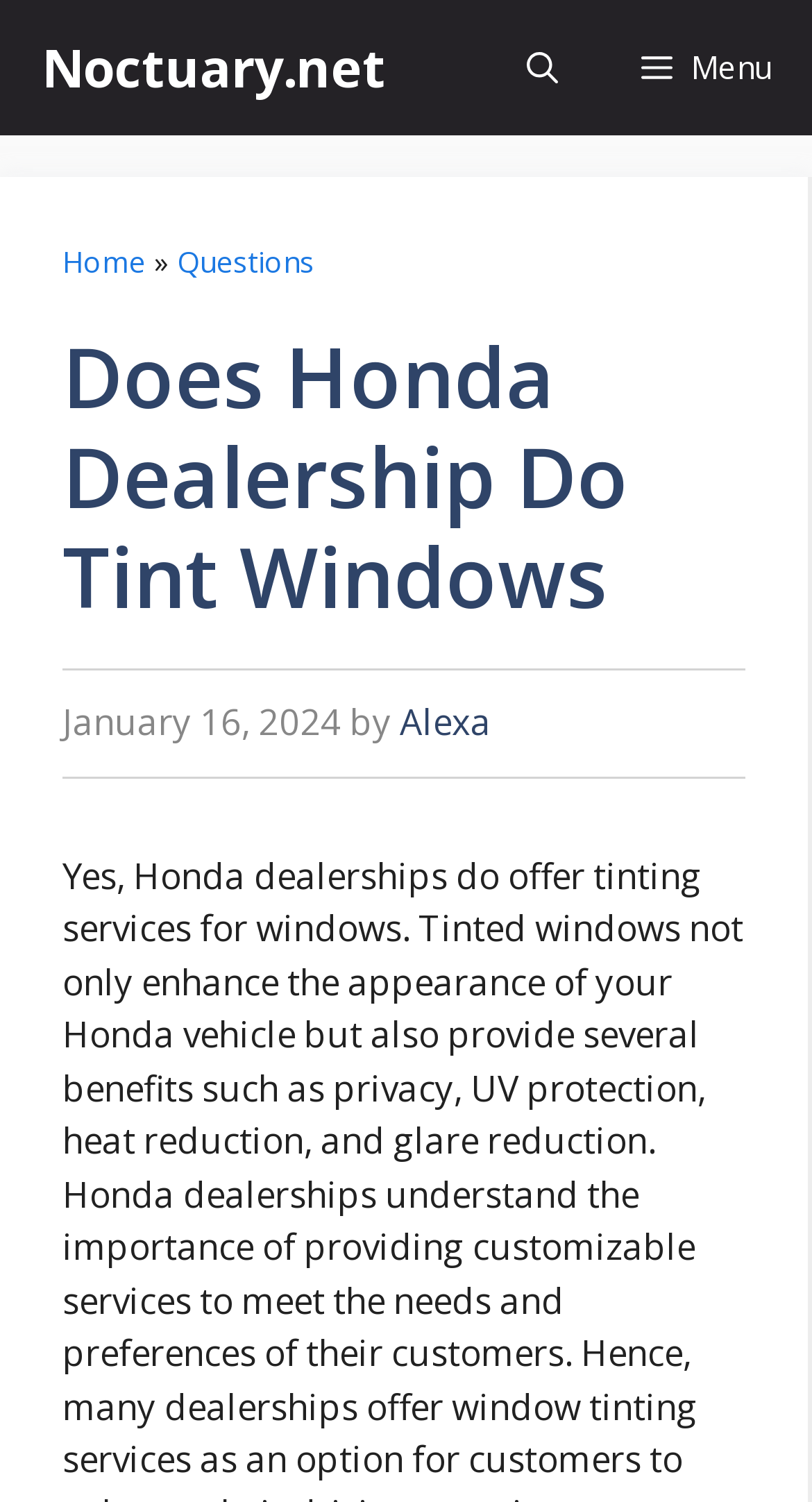Generate a thorough caption that explains the contents of the webpage.

The webpage is about whether Honda dealerships offer tinting services for windows. At the top, there is a primary navigation menu that spans the entire width of the page, containing a link to the website's homepage, "Noctuary.net", on the left, and a button to open a menu on the right. Below the navigation menu, there is a search button.

The main content area is divided into two sections. The top section contains a breadcrumbs navigation menu, which shows the path "Home » Questions", indicating that the current page is a question under the "Questions" category. Below the breadcrumbs, there is a heading that reads "Does Honda Dealership Do Tint Windows". 

On the right side of the heading, there is a timestamp showing the date "January 16, 2024", followed by the author's name, "Alexa". The main content of the page, which is not explicitly described in the accessibility tree, is likely to be a detailed answer to the question of whether Honda dealerships offer tinting services for windows, as hinted by the meta description.